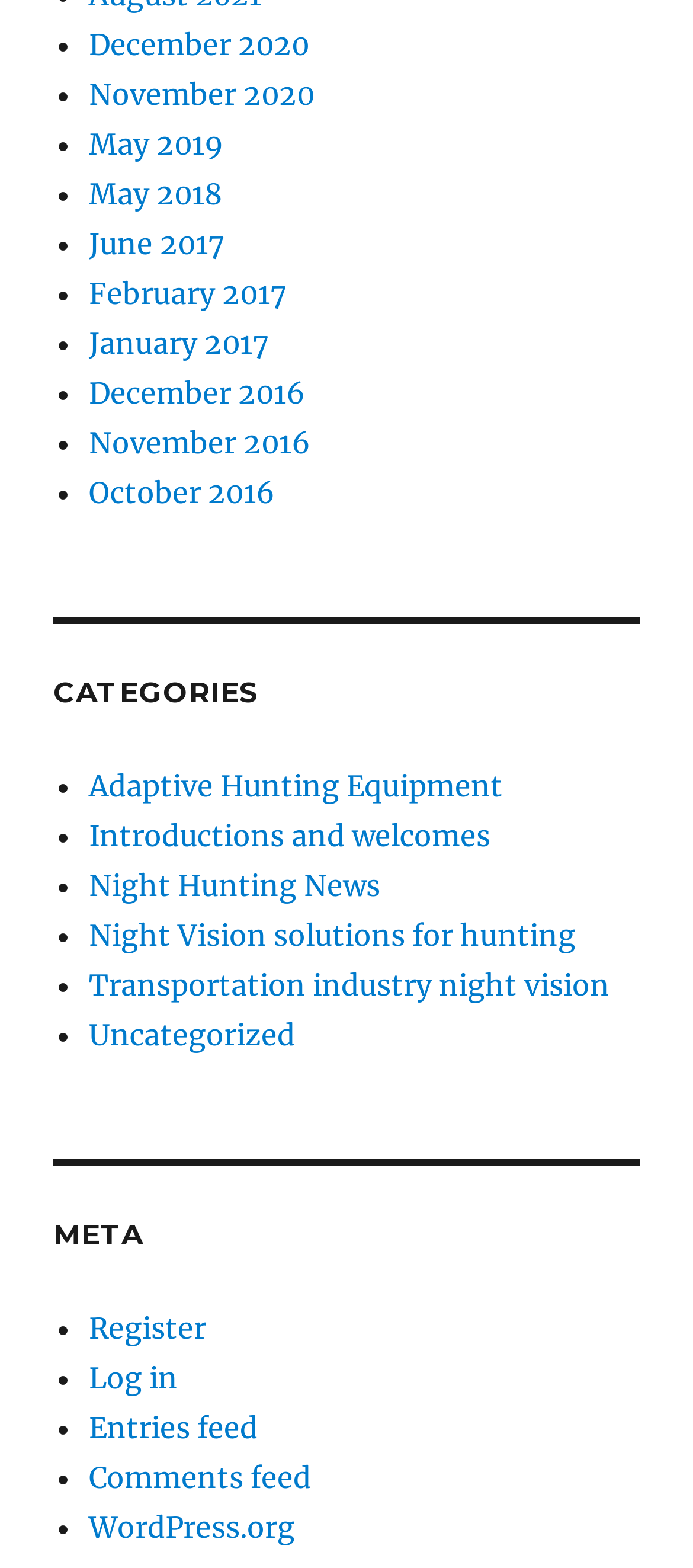Please provide a one-word or phrase answer to the question: 
What is the earliest month listed?

January 2017